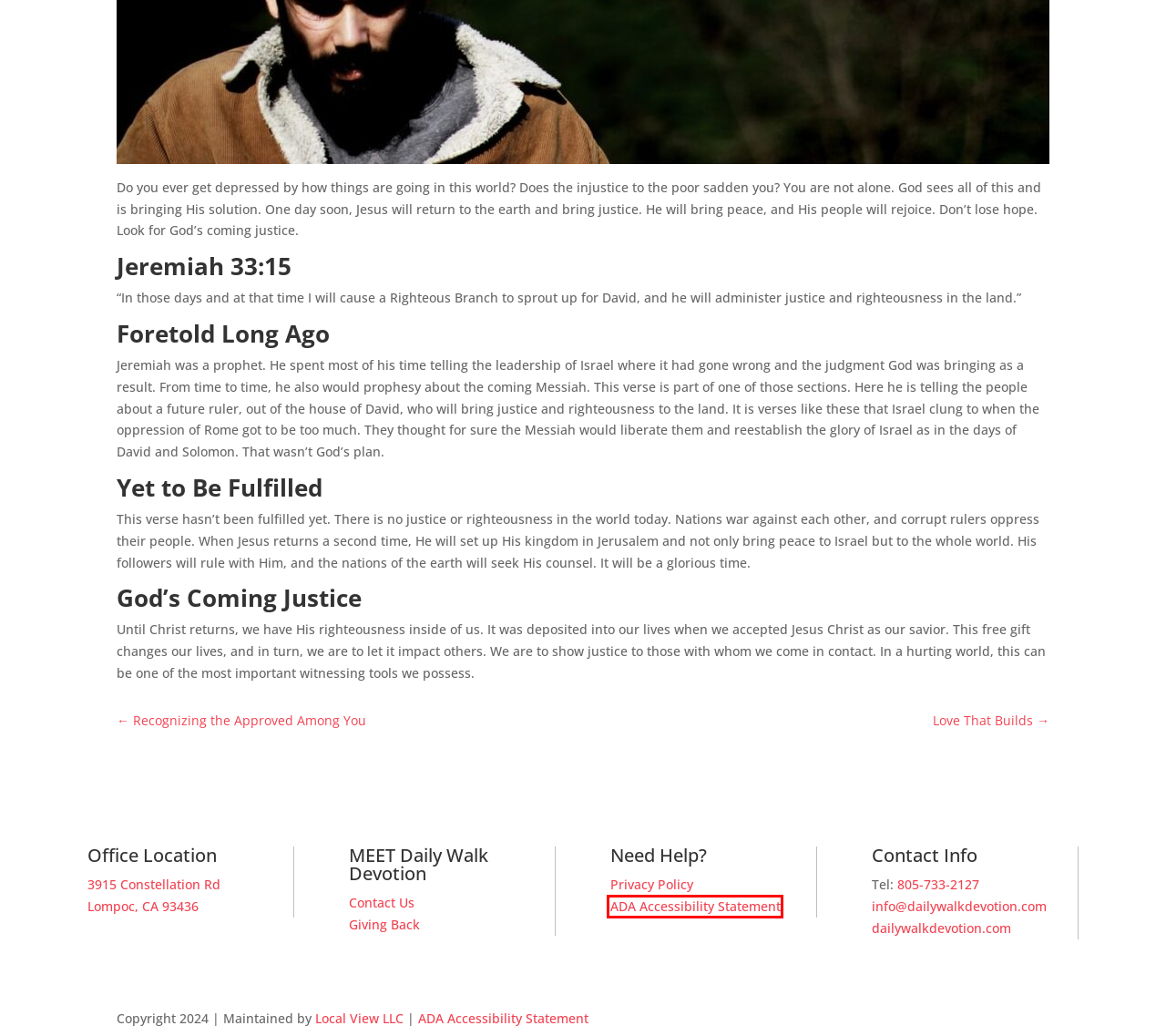Given a screenshot of a webpage with a red bounding box around an element, choose the most appropriate webpage description for the new page displayed after clicking the element within the bounding box. Here are the candidates:
A. Contact Us - Daily Walk Devotion
B. Privacy Policy - Daily Walk Devotion
C. Jer 33 ESV - The LORD Promises Peace - The word of - Bible Gateway
D. Recognizing the Approved Among You - Daily Walk Devotion
E. Affordable Digital Marketing | Local View Digital Markeitng
F. ADA Accessibility Statement - Daily Walk Devotion
G. Who Can You Trust? - Daily Walk Devotion
H. Love That Builds - Daily Walk Devotion

F